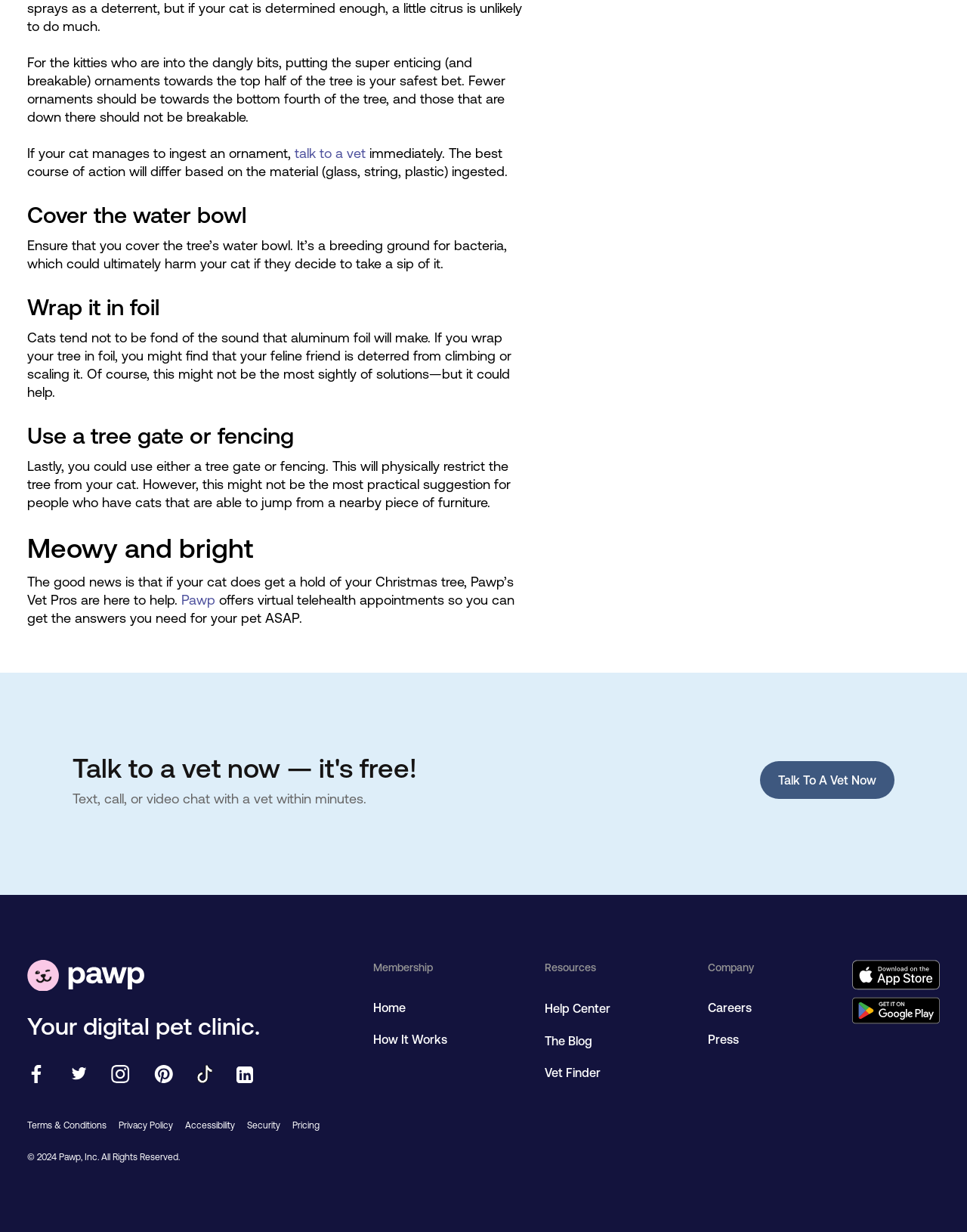Identify the bounding box for the described UI element: "Press".

[0.732, 0.837, 0.78, 0.85]